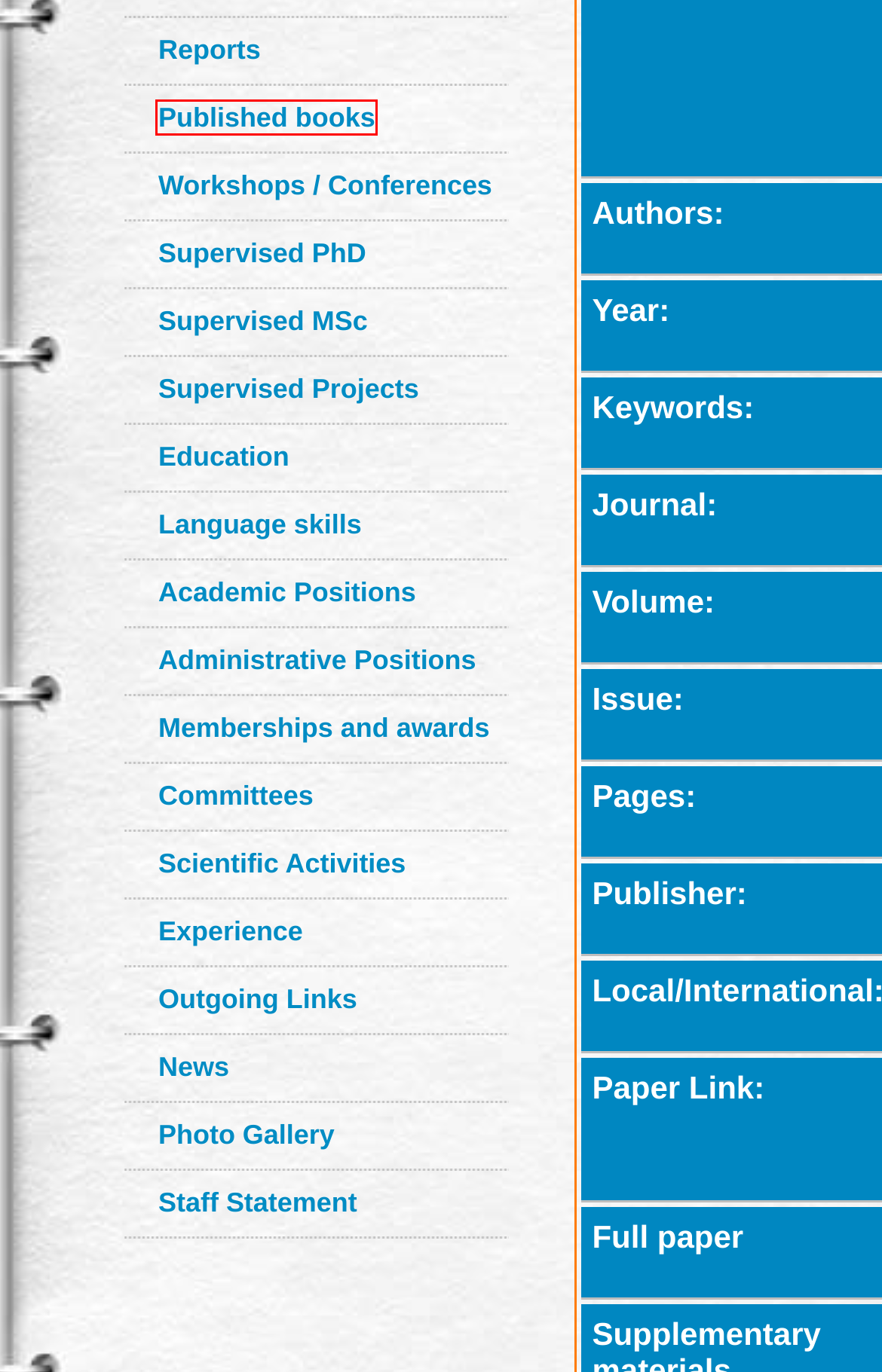Review the screenshot of a webpage containing a red bounding box around an element. Select the description that best matches the new webpage after clicking the highlighted element. The options are:
A. Ahmad Taher Azar|Published Books
B. Ahmad Taher Azar|Supervised Projects
C. Ahmad Taher Azar|Workshops - Conferences
D. Ahmad Taher Azar|External Links
E. Ahmad Taher Azar|Supervised PhD
F. Ahmad Taher Azar|Language Skills
G. Ahmad Taher Azar|Experience
H. Ahmad Taher Azar|photos

A